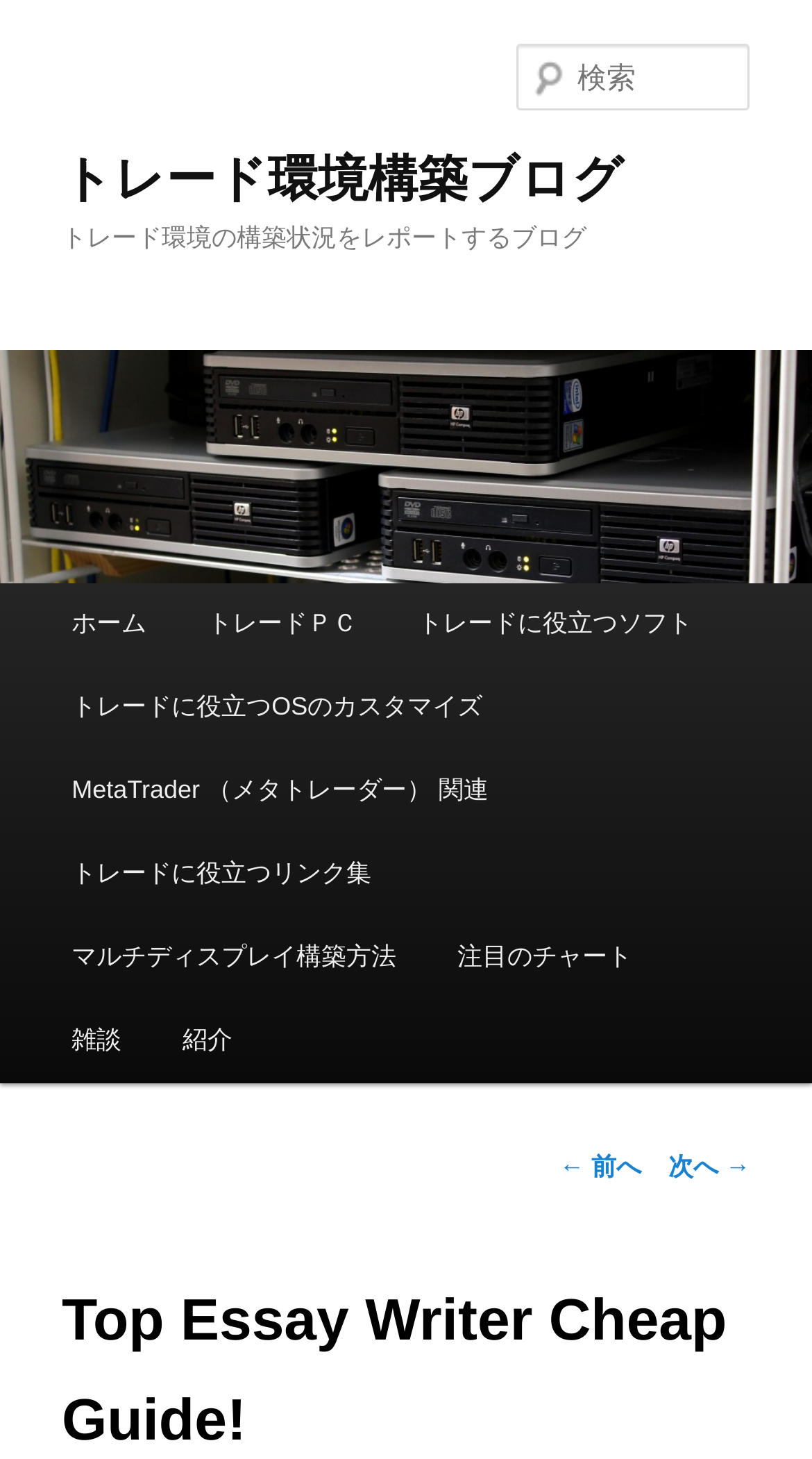Locate the bounding box of the UI element described by: "MetaTrader （メタトレーダー） 関連" in the given webpage screenshot.

[0.051, 0.514, 0.639, 0.571]